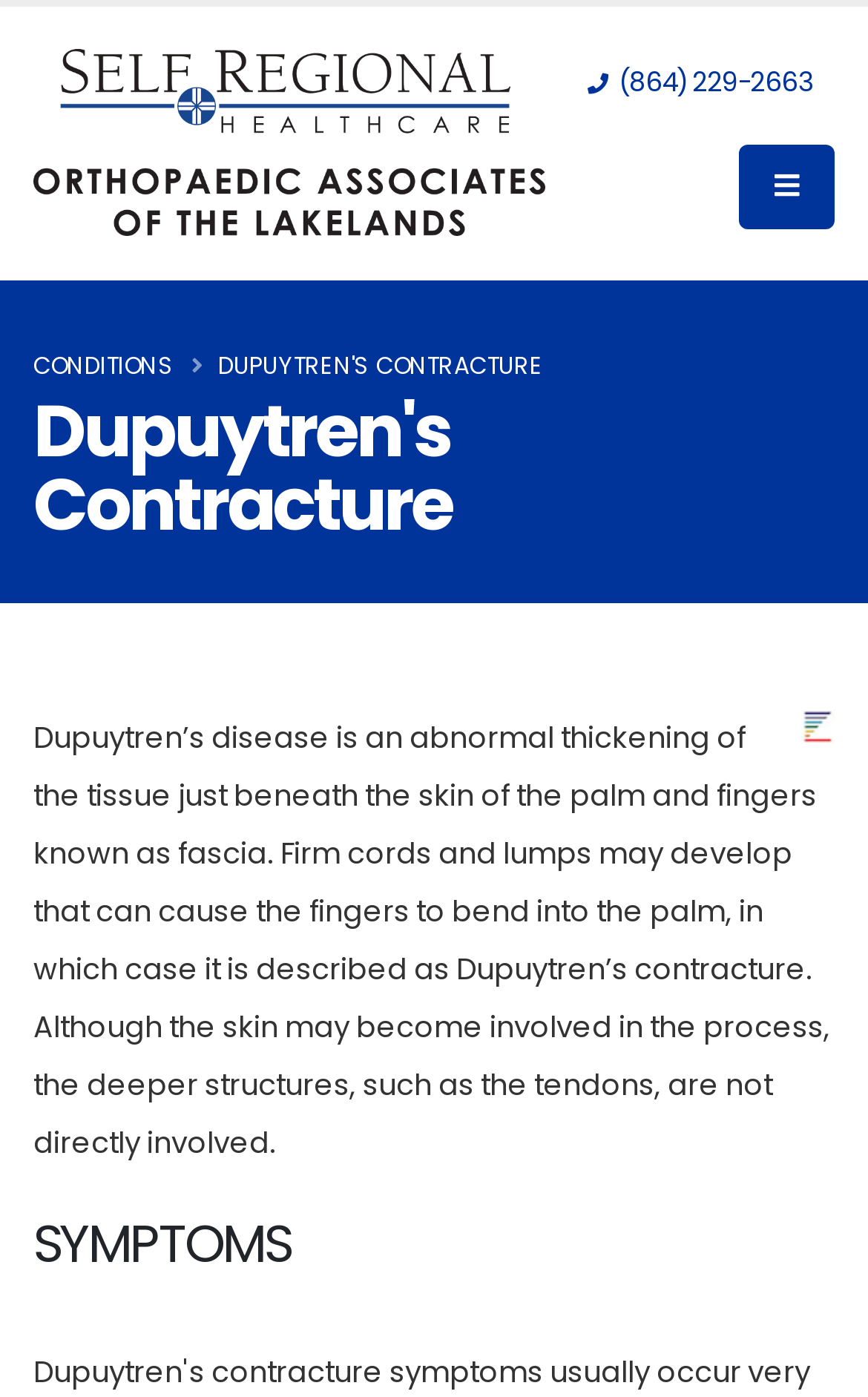Provide a brief response in the form of a single word or phrase:
What is the phone number on the webpage?

(864) 229-2663